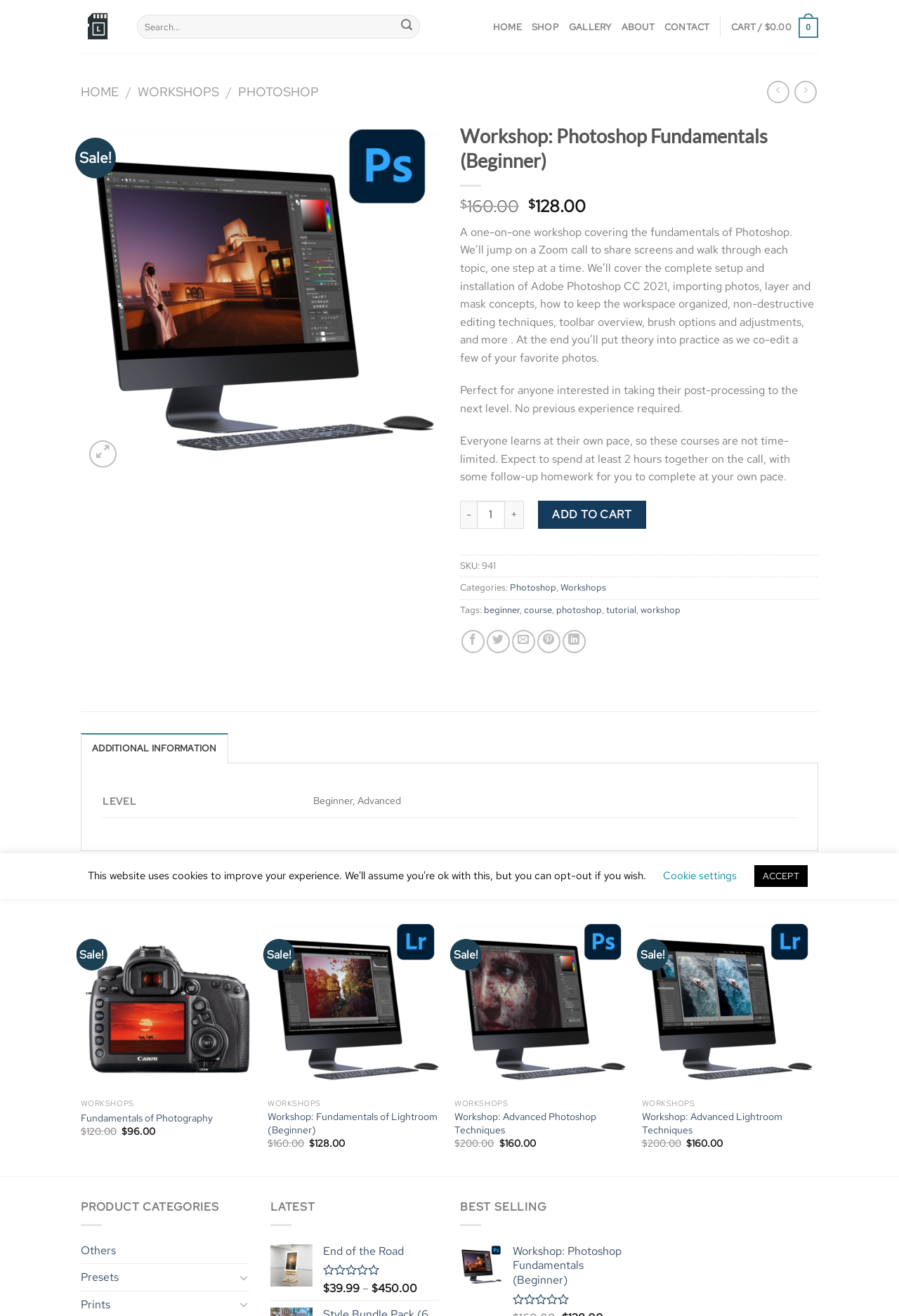Please study the image and answer the question comprehensively:
What is the name of the instructor for the Photoshop Fundamentals workshop?

I found the name of the instructor by looking at the top section of the webpage, where it says 'Workshop: Photoshop Fundamentals (Beginner) - Lee Mora'. The instructor's name is Lee Mora.